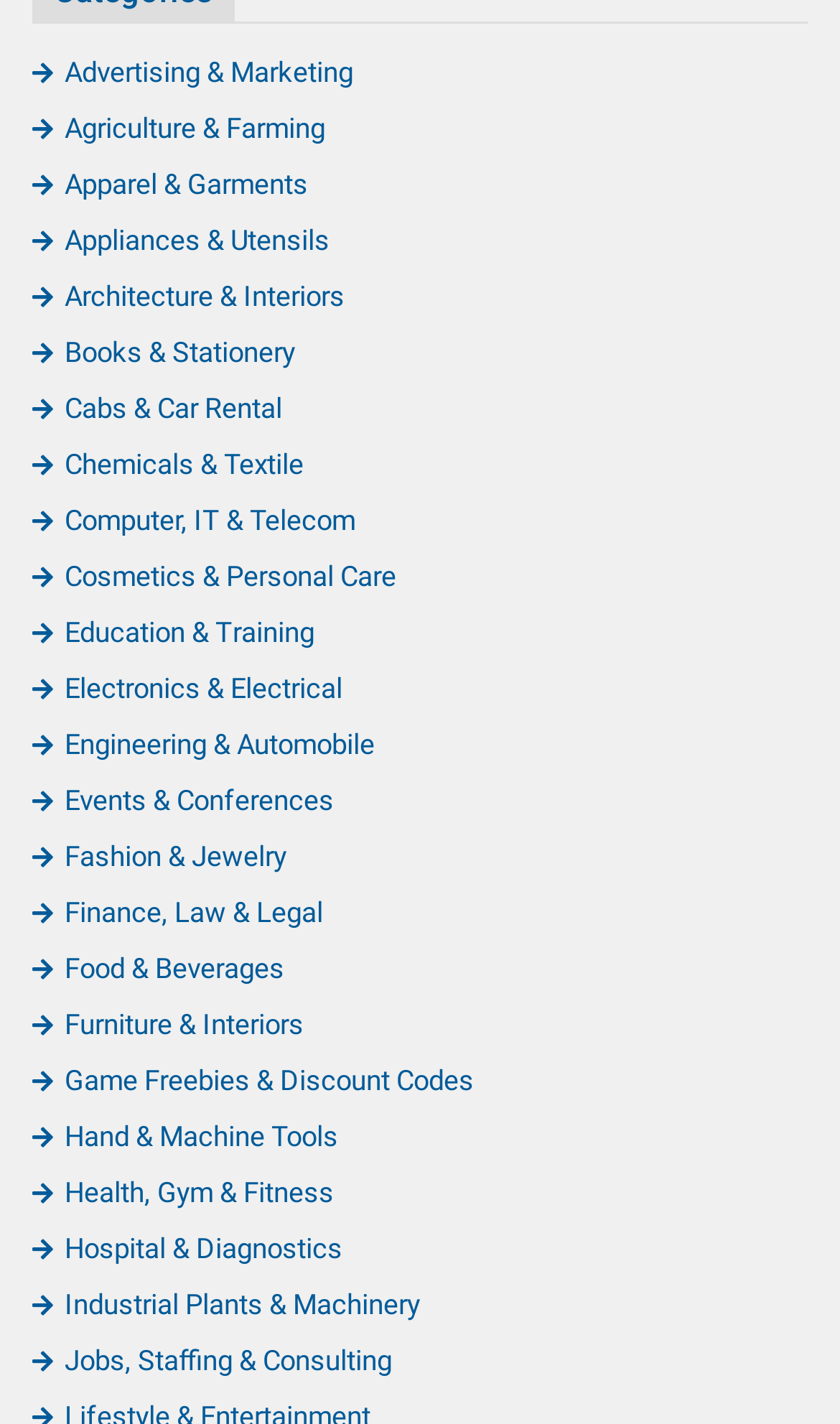What are the categories listed on the webpage?
Please provide a single word or phrase as the answer based on the screenshot.

Various industries